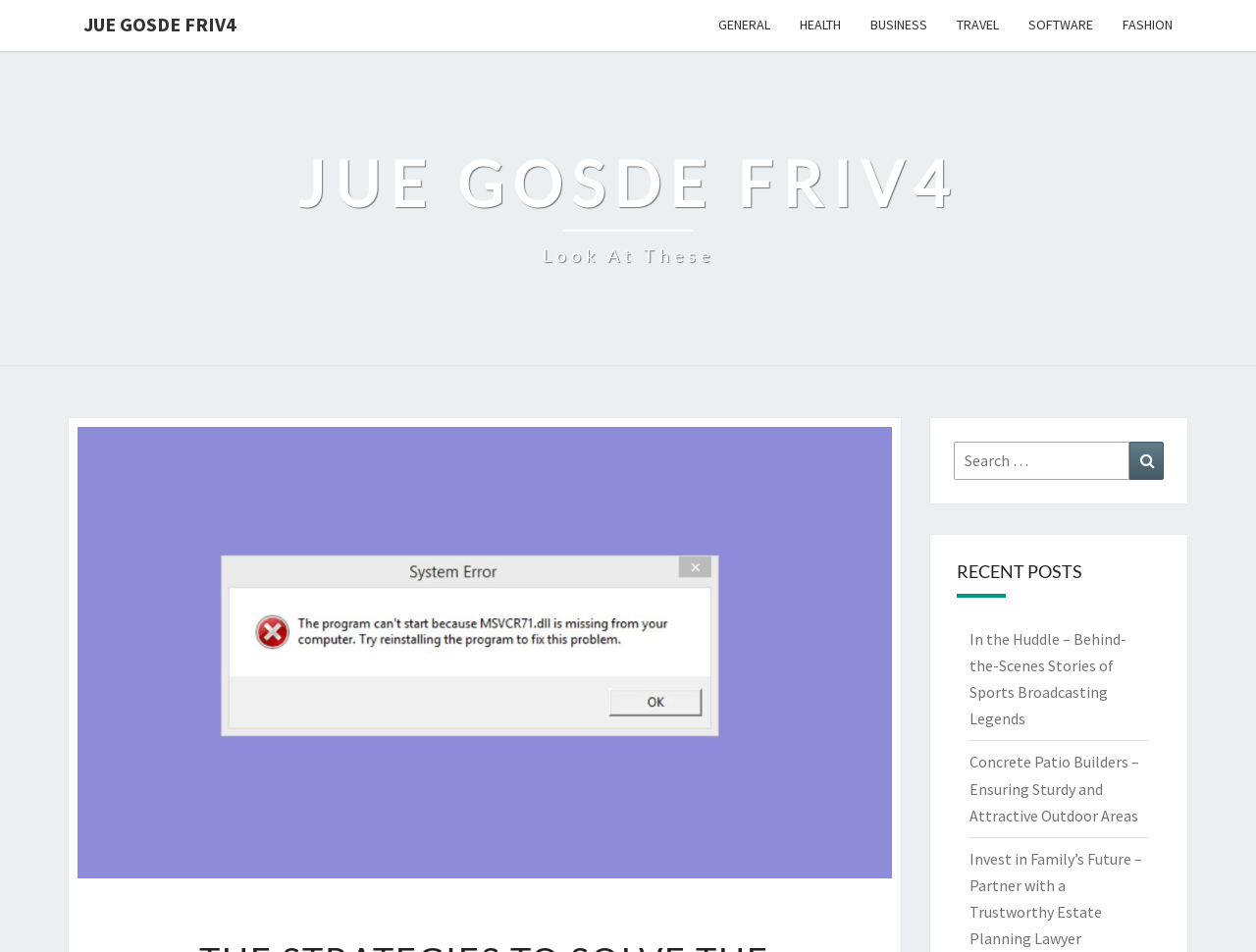Answer the question using only a single word or phrase: 
What is the purpose of the search box?

To search for content